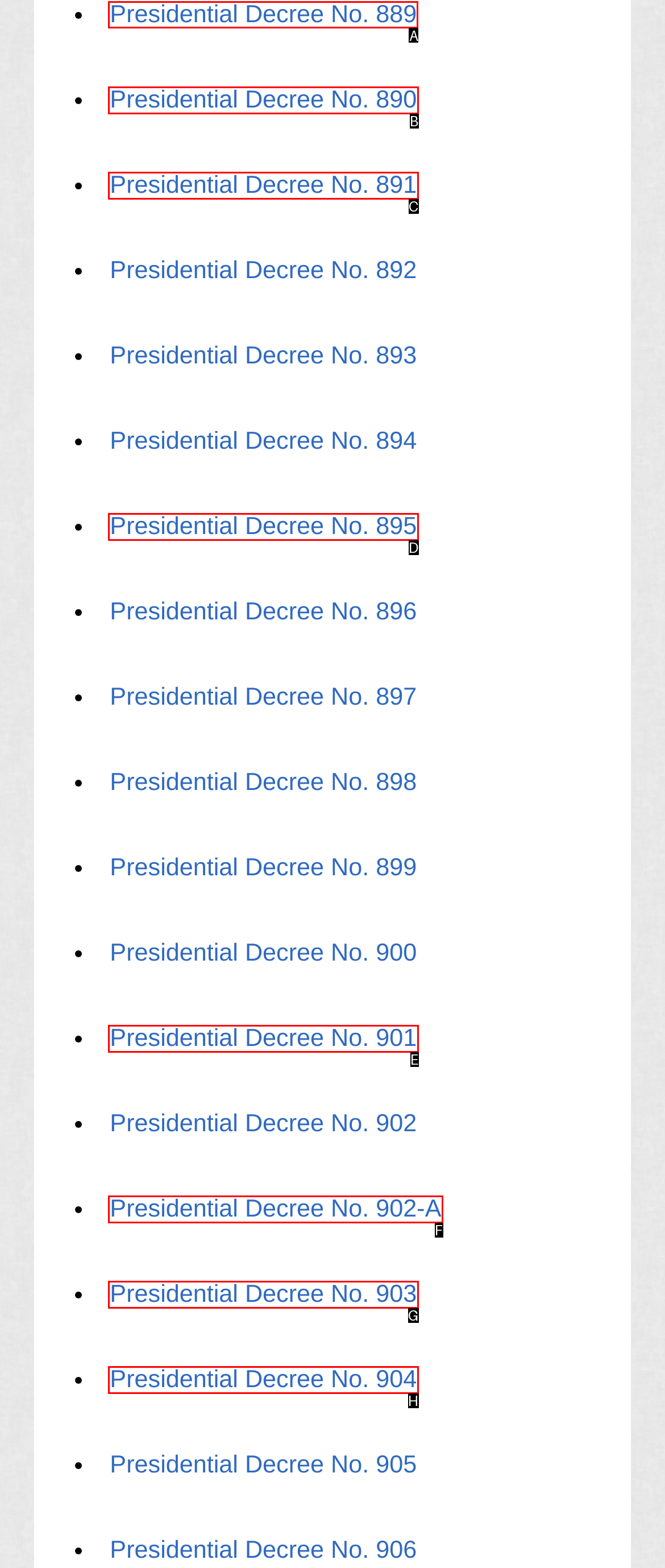Given the task: View Presidential Decree No. 889, point out the letter of the appropriate UI element from the marked options in the screenshot.

A